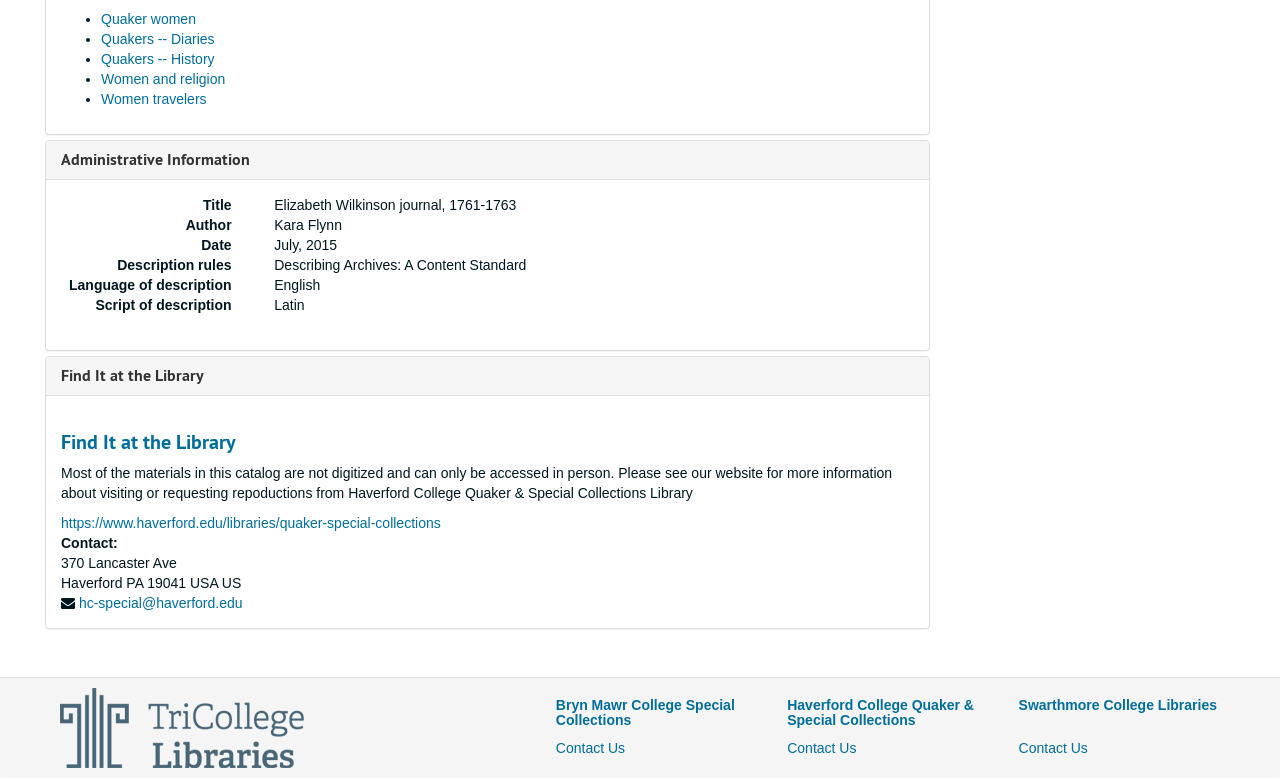Locate the bounding box coordinates of the segment that needs to be clicked to meet this instruction: "Expand Administrative Information".

[0.048, 0.192, 0.195, 0.219]